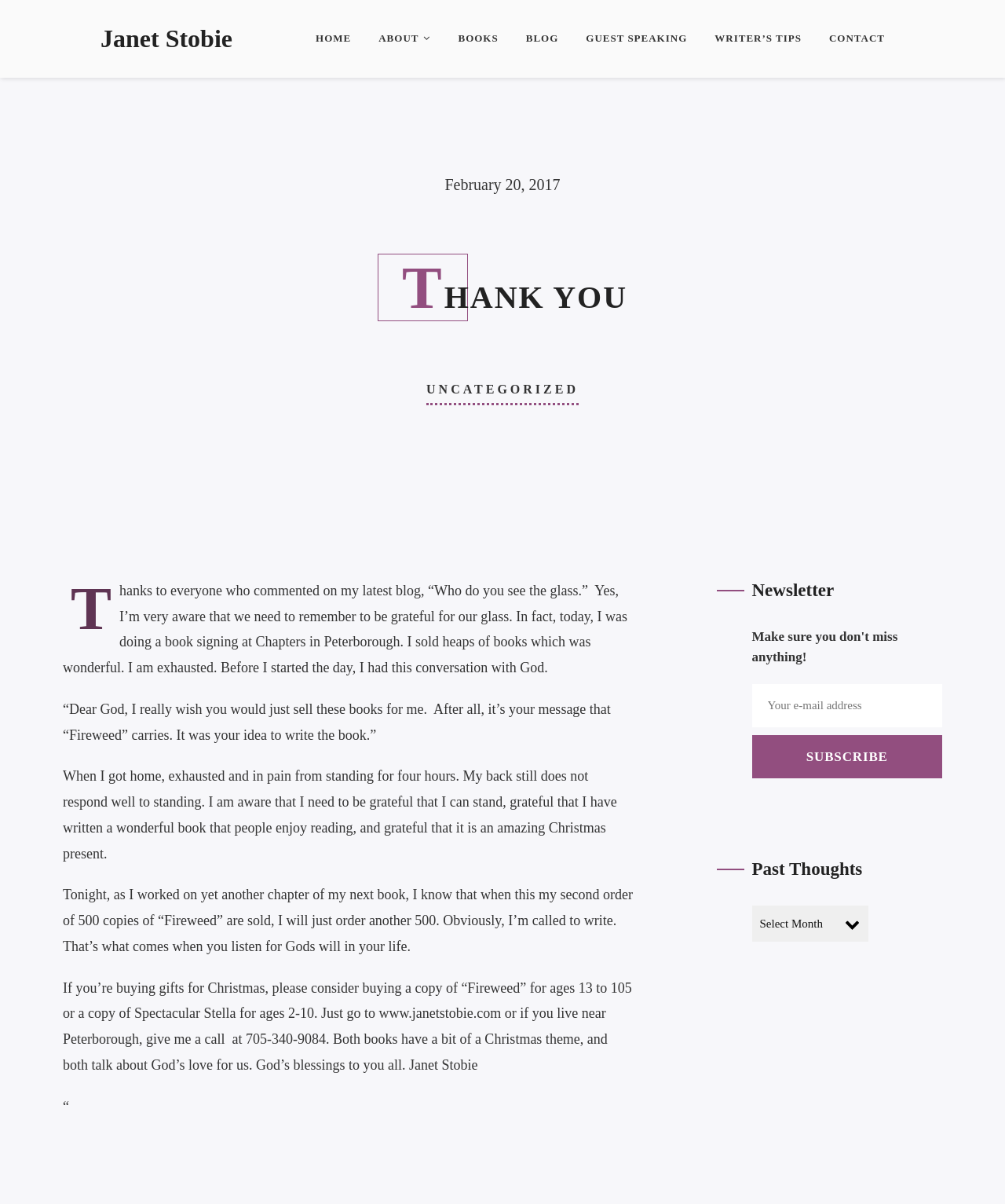Generate a comprehensive description of the contents of the webpage.

This webpage is a personal blog or website of Janet Stobie, an author. At the top, there is a navigation menu with links to different sections of the website, including "HOME", "ABOUT", "BOOKS", "BLOG", "GUEST SPEAKING", "WRITER'S TIPS", and "CONTACT". 

Below the navigation menu, there is a heading "THANK YOU" and a date "February 20, 2017". The main content of the page is a blog post, which is a thank-you note to everyone who commented on the author's latest blog. The post is a personal reflection on the author's experience of doing a book signing at Chapters in Peterborough, and it expresses gratitude for the opportunity to write and share her message with others.

The blog post is divided into several paragraphs, and it includes a conversation with God, where the author asks for help in selling her books. The post also mentions the author's next book and encourages readers to consider buying her books as Christmas gifts.

On the right side of the page, there are two sections: "Newsletter" and "Past Thoughts". The "Newsletter" section has a heading and a form to subscribe to the newsletter, with a textbox to enter an email address and a "SUBSCRIBE" button. The "Past Thoughts" section has a heading and a combobox to select from past thoughts.

At the bottom of the page, there is a section with a heading "Thought for the day" and a paragraph of text that encourages readers to subscribe to receive the "Thought for the day" directly in their inbox. There is also a form to subscribe, similar to the one in the "Newsletter" section.

Finally, at the very bottom of the page, there is a copyright notice and a credit to the website designer, NITEOWL CREATIVE INC., with a link to their website. There is also a link to the "ADMIN" section.